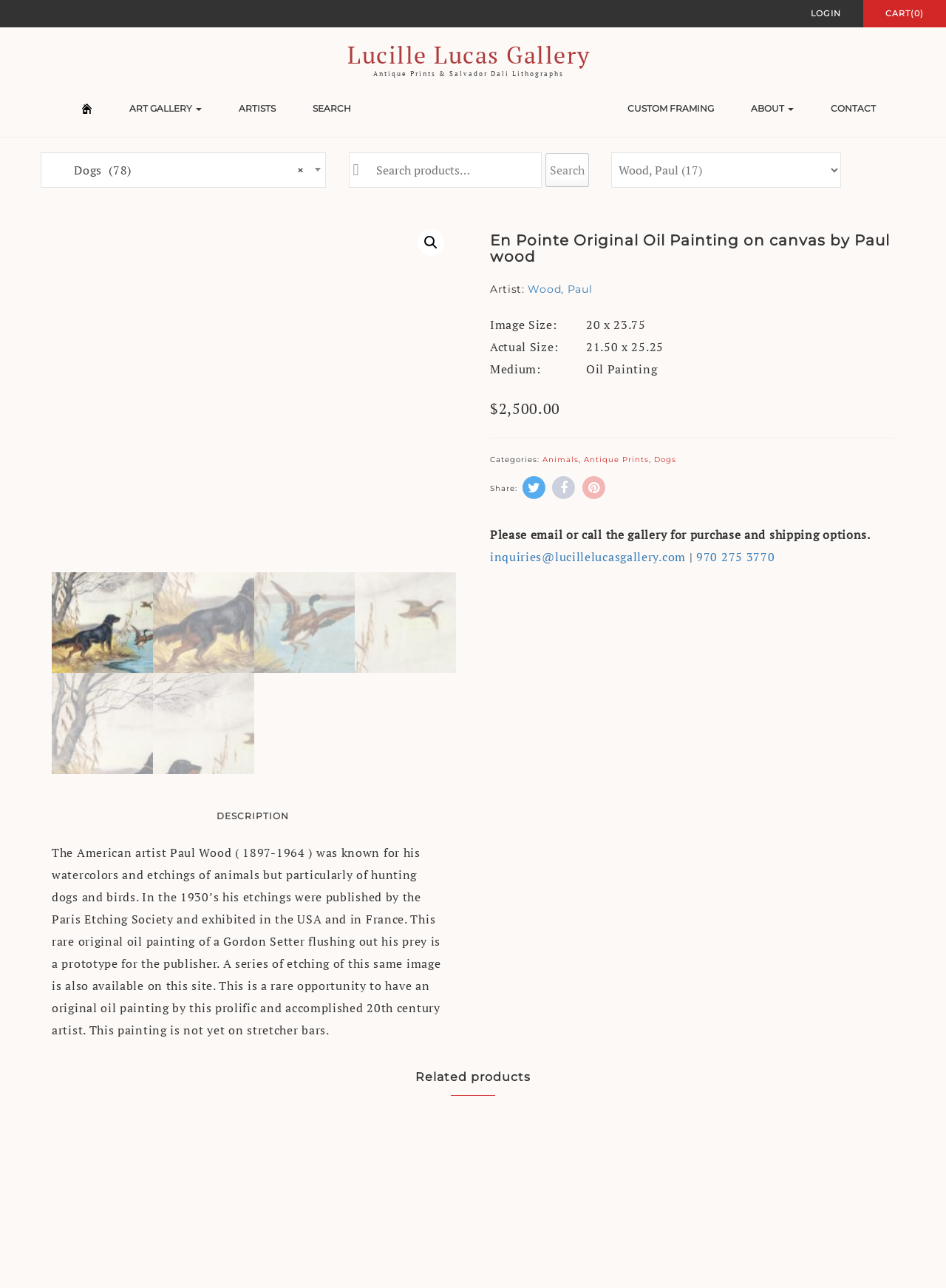Please determine the bounding box coordinates for the UI element described as: "Login".

[0.834, 0.0, 0.912, 0.021]